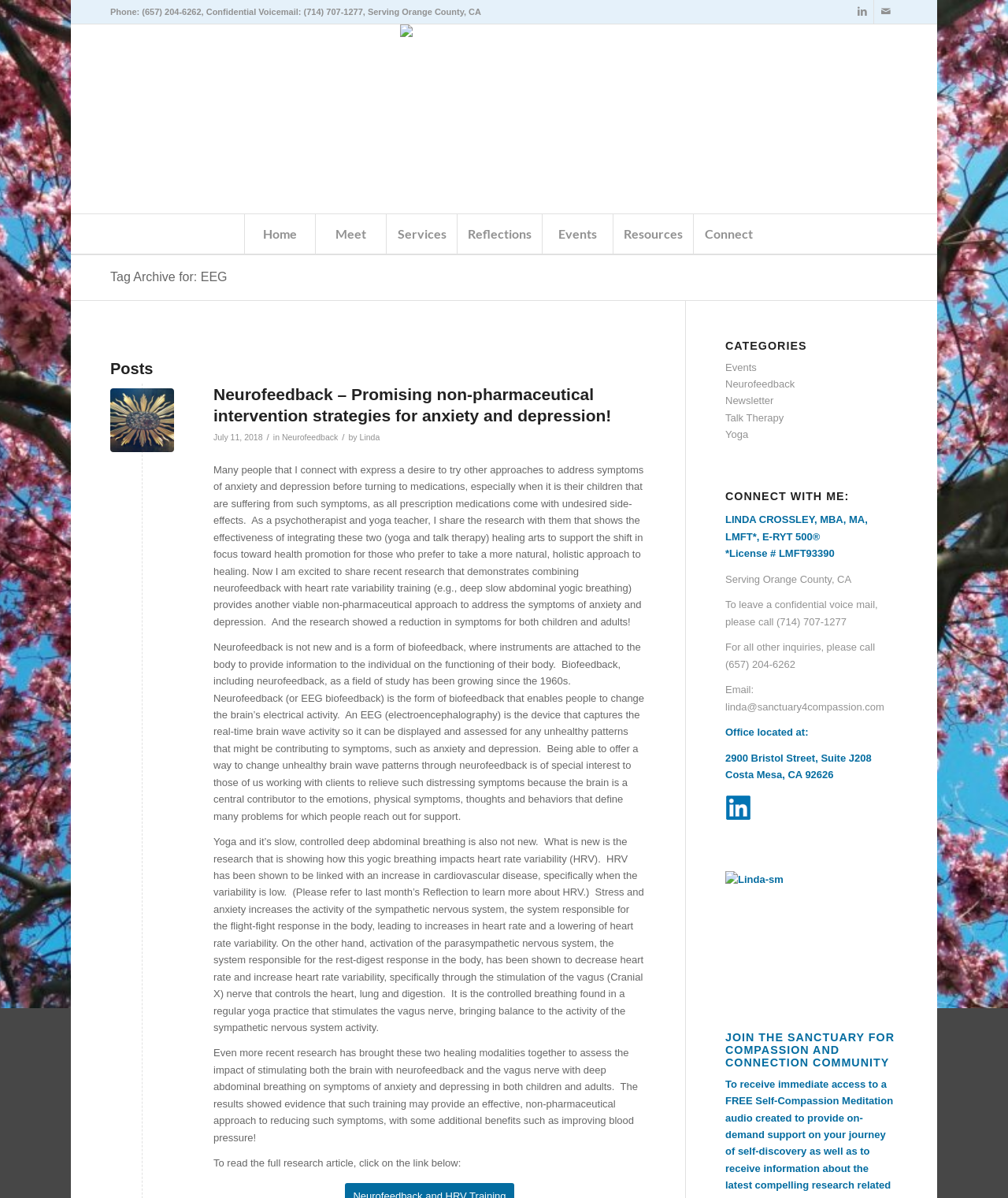Offer a comprehensive description of the webpage’s content and structure.

The webpage is for EEG - Sanctuary for Compassion and Connection, a psychotherapy and yoga service provider. At the top, there are links to LinkedIn and Mail, as well as phone numbers and an email address for contact. Below this, there is a menu with options for Home, Meet, Services, Reflections, Events, and Resources.

The main content of the page is a blog post titled "Neurofeedback – Promising non-pharmaceutical intervention strategies for anxiety and depression!" The post discusses the effectiveness of neurofeedback and heart rate variability training in addressing symptoms of anxiety and depression. It also explains how yoga and deep abdominal breathing can impact heart rate variability.

To the right of the blog post, there are headings for Categories, which include Events, Neurofeedback, Newsletter, Talk Therapy, and Yoga. Below this, there is a section for Connect with Me, which includes the provider's name, credentials, and contact information.

At the bottom of the page, there is an image of the provider, Linda Crossley, and a call to action to join the Sanctuary for Compassion and Connection community.